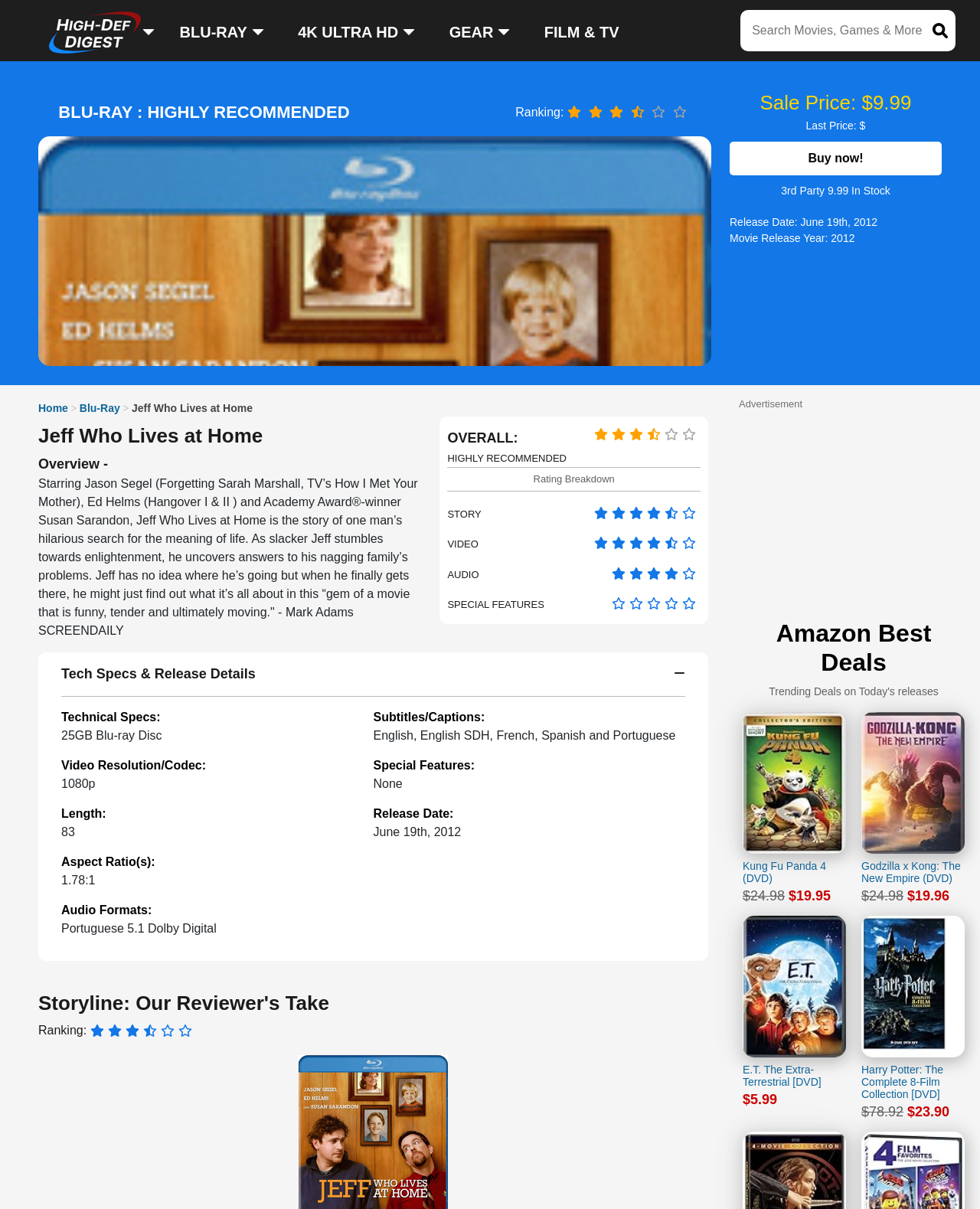Respond to the question below with a single word or phrase:
What is the release date of the movie?

June 19th, 2012